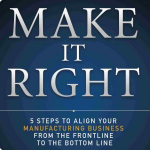Respond to the question with just a single word or phrase: 
How many steps are suggested to align a manufacturing business?

5